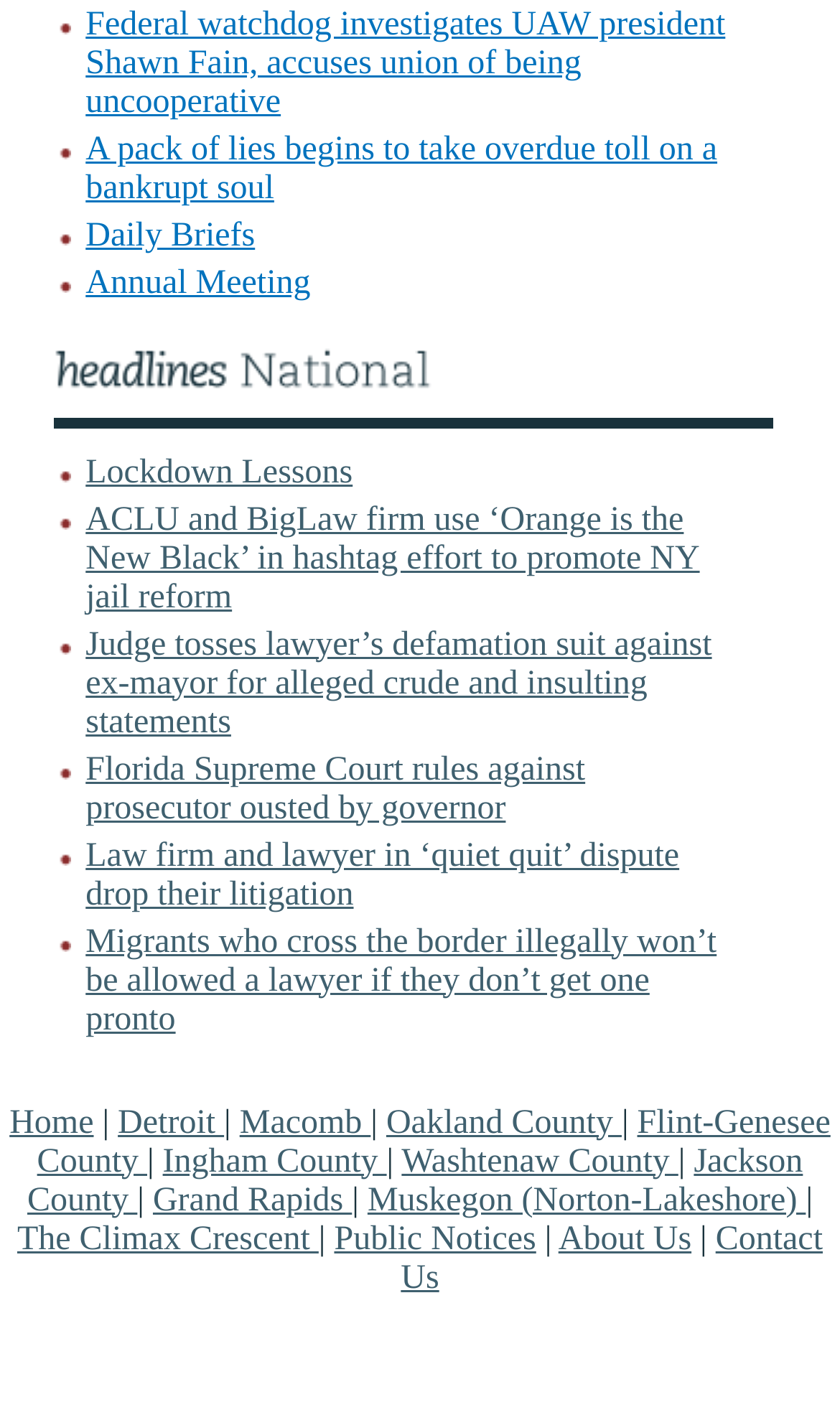Find the bounding box coordinates of the clickable area that will achieve the following instruction: "Explore headlines in National section".

[0.063, 0.248, 0.921, 0.302]